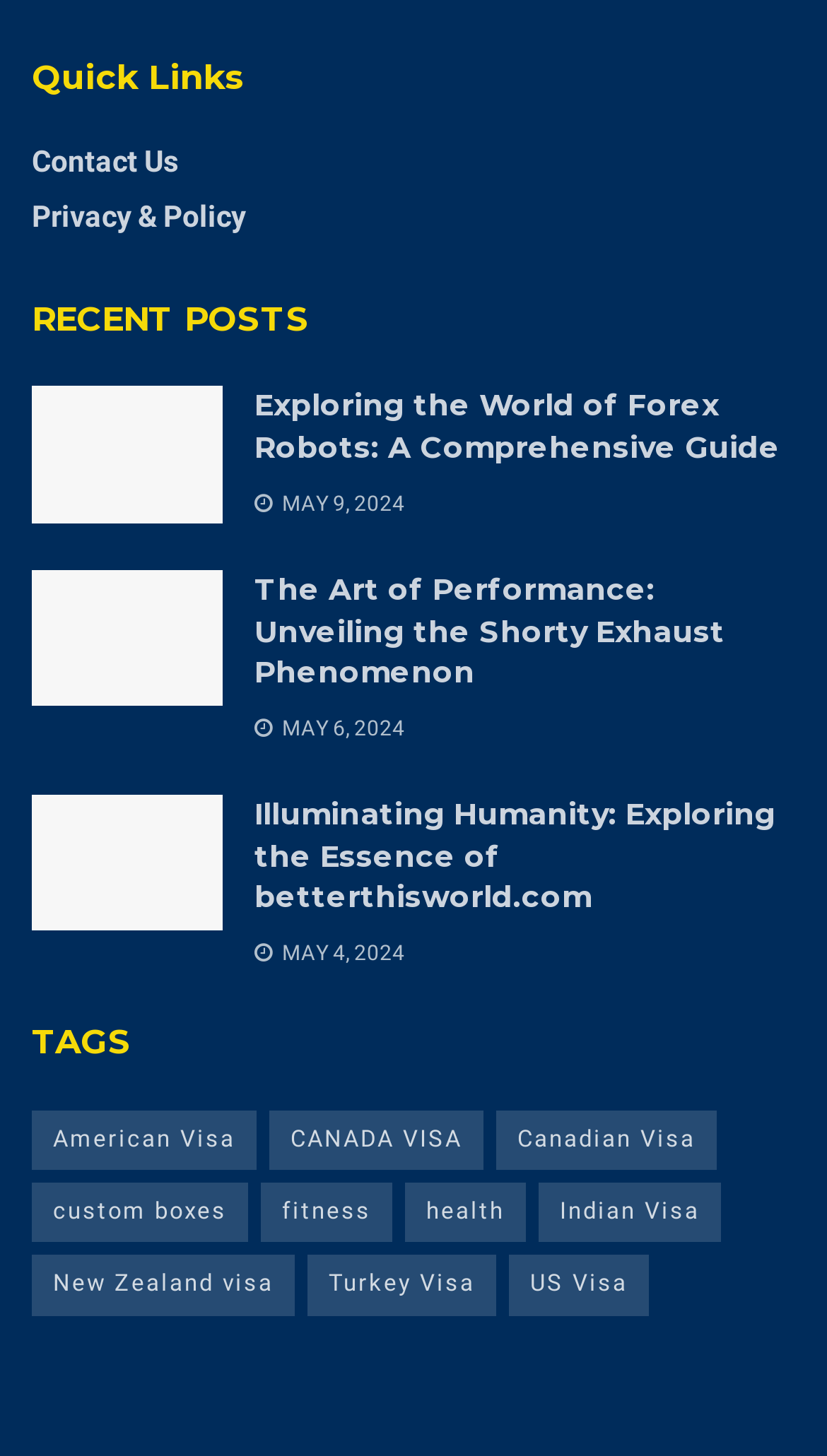Identify the bounding box coordinates of the specific part of the webpage to click to complete this instruction: "Click on Contact Us".

[0.038, 0.099, 0.215, 0.122]